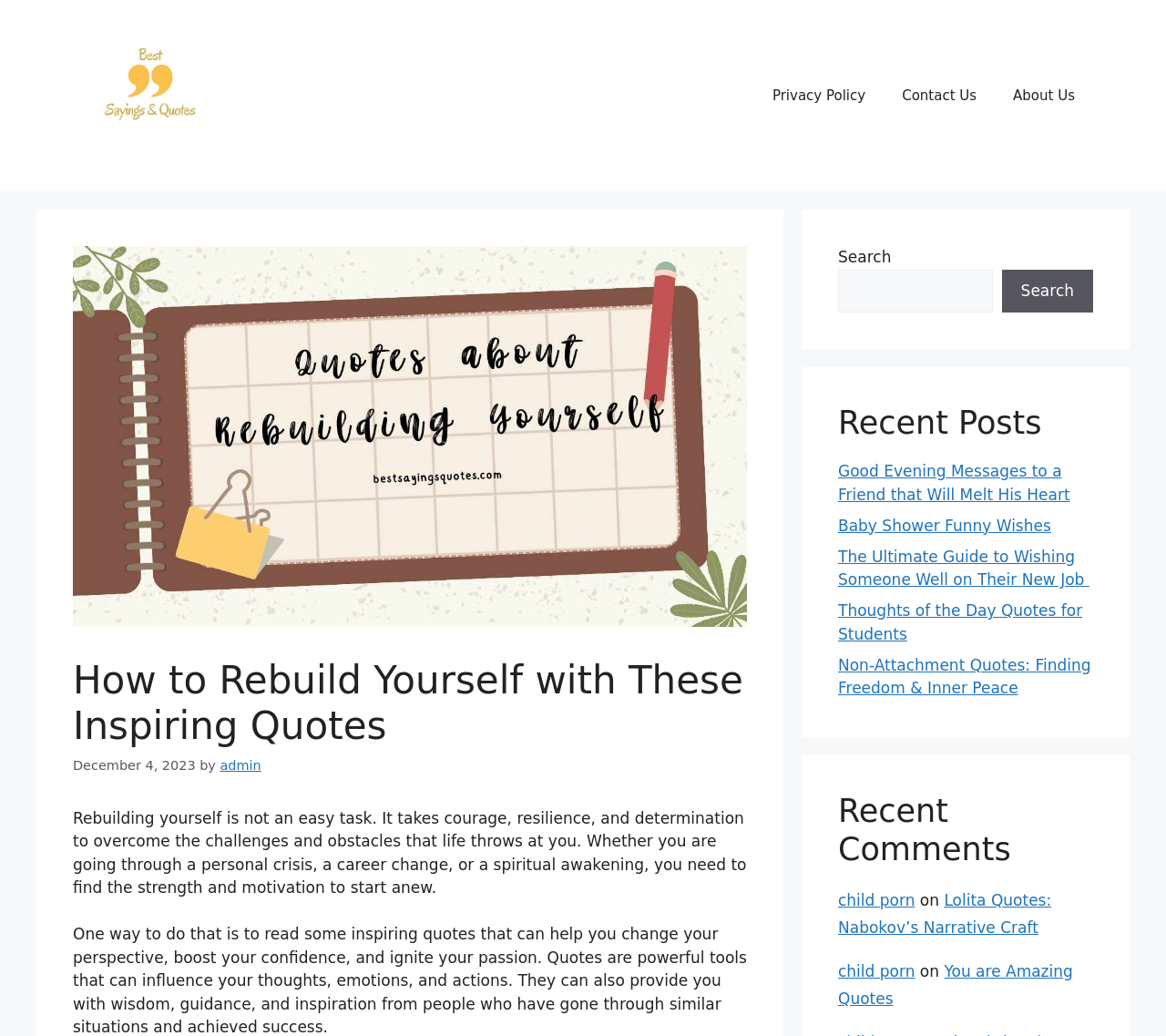Give a short answer to this question using one word or a phrase:
What is the purpose of the search box?

To search the website